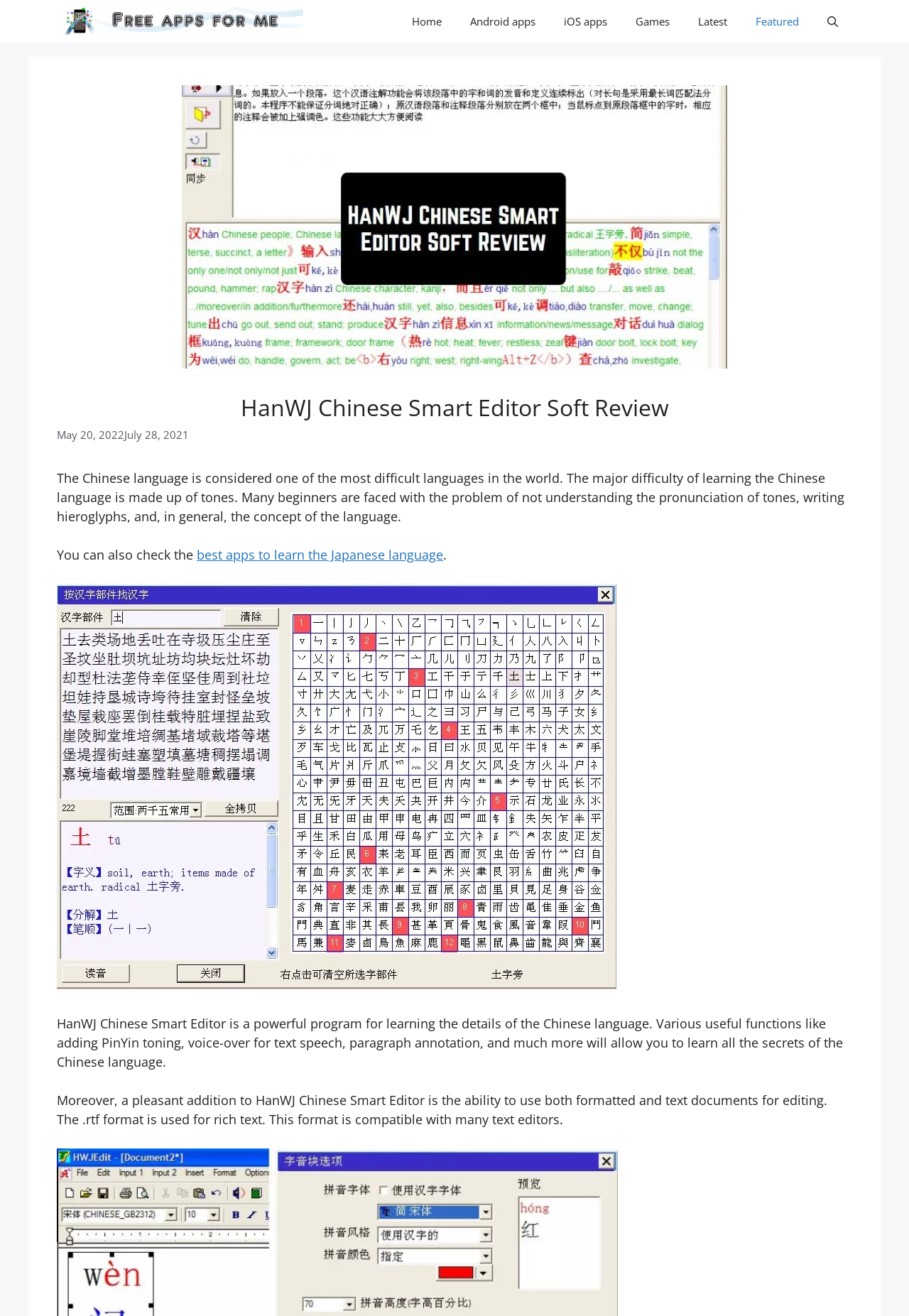Given the description "iOS apps", determine the bounding box of the corresponding UI element.

[0.605, 0.0, 0.684, 0.032]